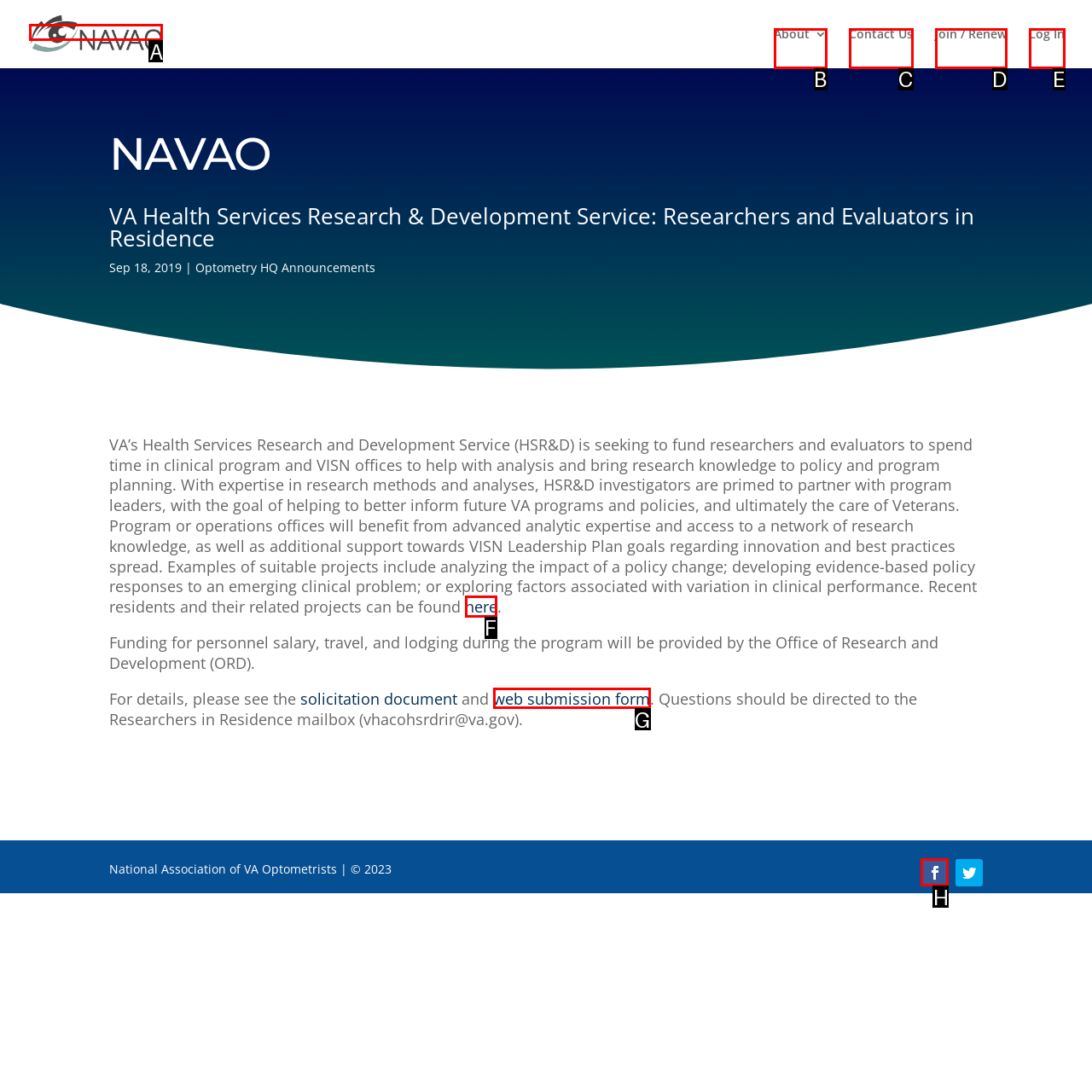Choose the HTML element that should be clicked to accomplish the task: View recent residents and their projects. Answer with the letter of the chosen option.

F